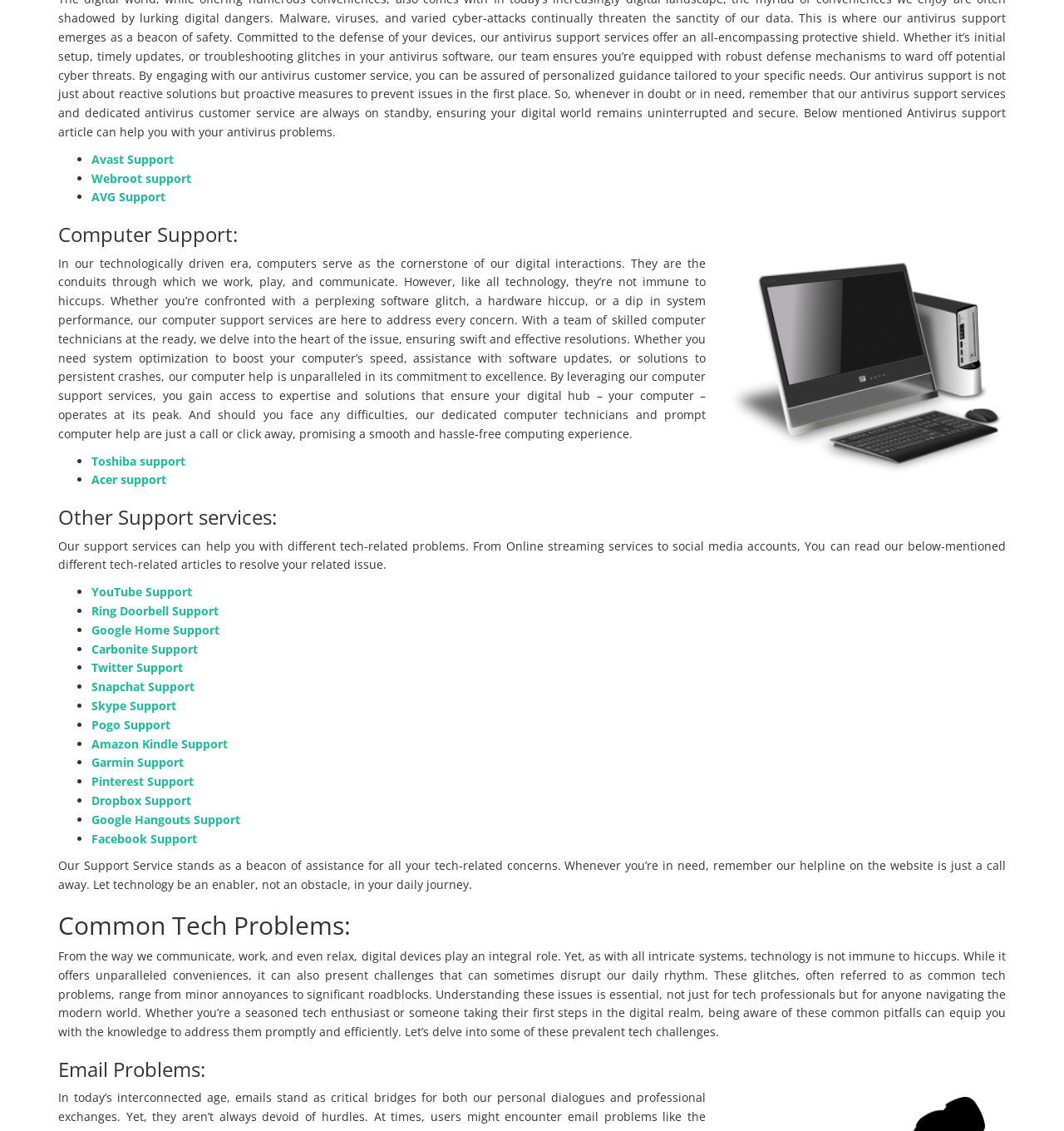Find the bounding box coordinates for the area you need to click to carry out the instruction: "Read about YouTube Support". The coordinates should be four float numbers between 0 and 1, indicated as [left, top, right, bottom].

[0.086, 0.516, 0.18, 0.53]